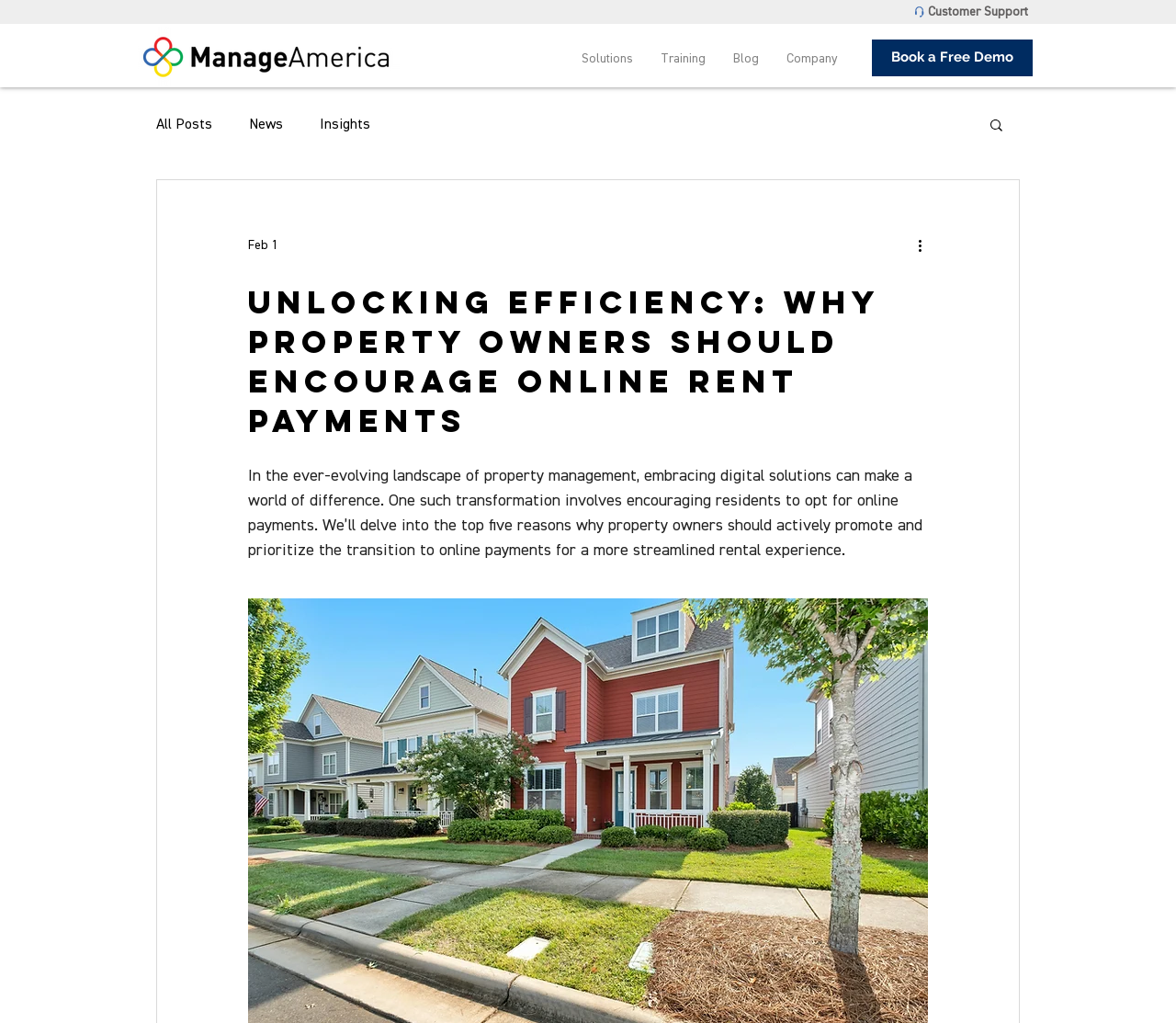What is the date mentioned in the article?
Based on the visual content, answer with a single word or a brief phrase.

Feb 1